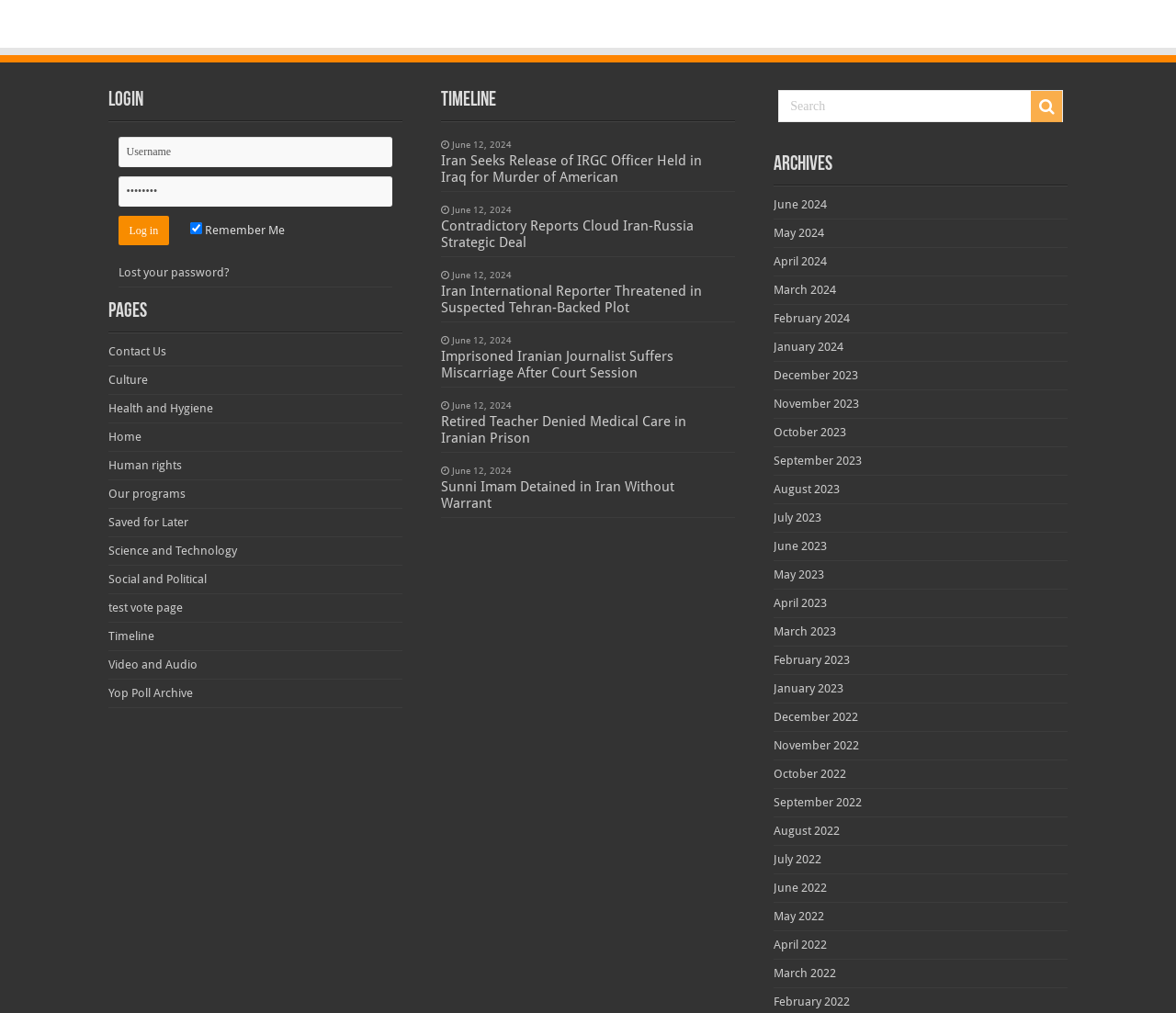Provide your answer to the question using just one word or phrase: What is the purpose of the 'Log in' button?

To log in to the website